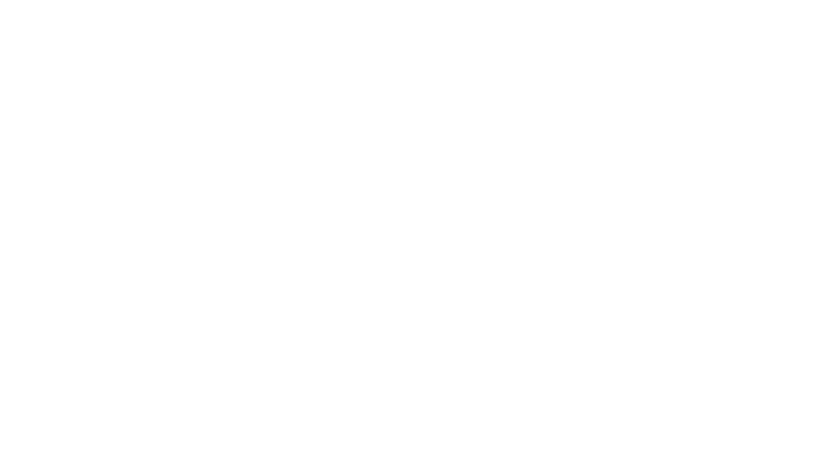Generate a detailed narrative of the image.

The image features a logo for HRK, a digital game store. The design is sleek and modern, typically associated with a tech-oriented brand. This logo represents HRK's commitment to providing gamers with access to various game titles, including popular services like Steam. Known for its competitive pricing and exclusive offers, HRK serves as a notable platform for purchasing game keys in a secure environment. The logo encapsulates the brand's identity, appealing to gamers looking for reliable digital purchases.